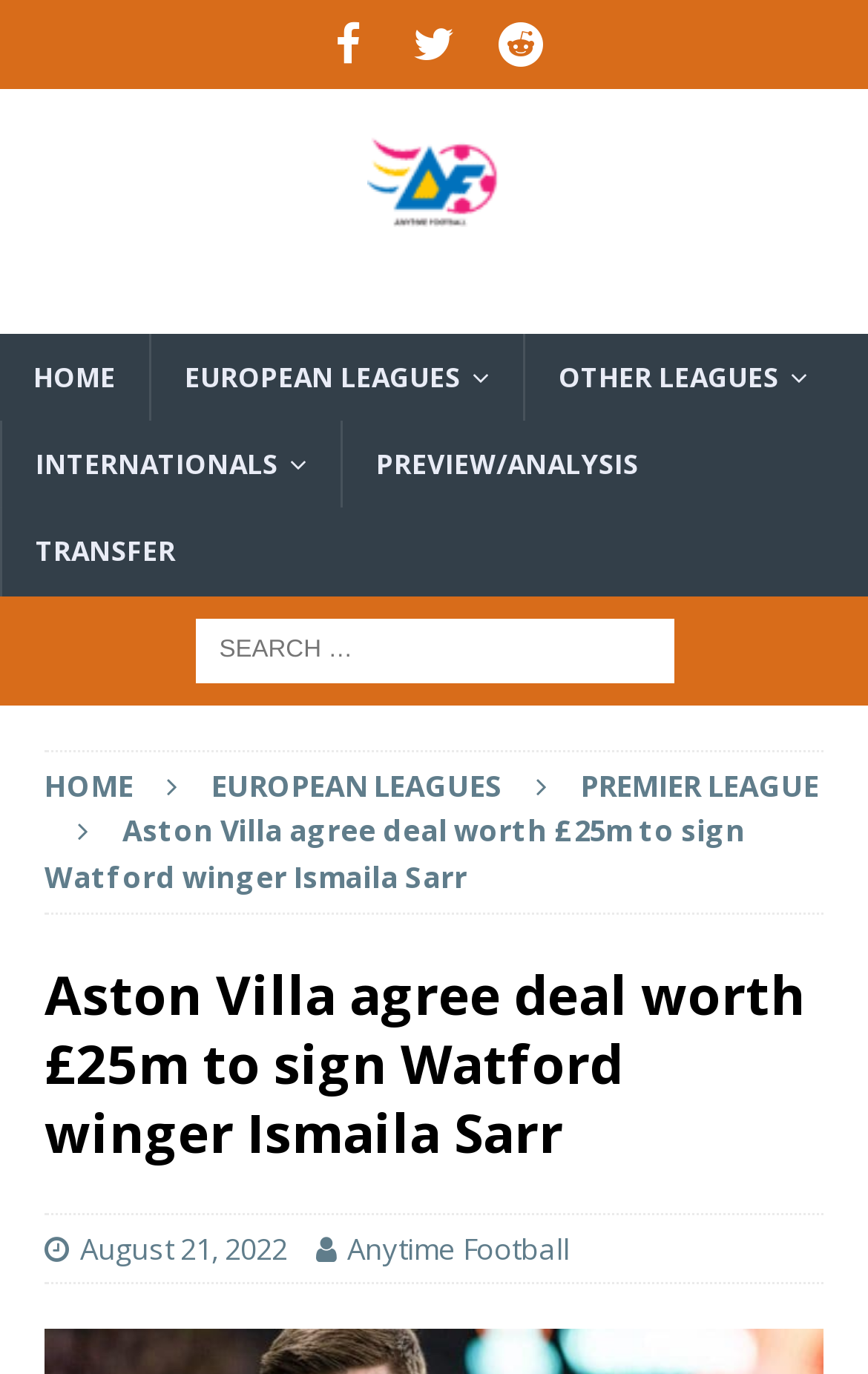Specify the bounding box coordinates of the area to click in order to follow the given instruction: "Go to HOME page."

[0.0, 0.243, 0.172, 0.306]